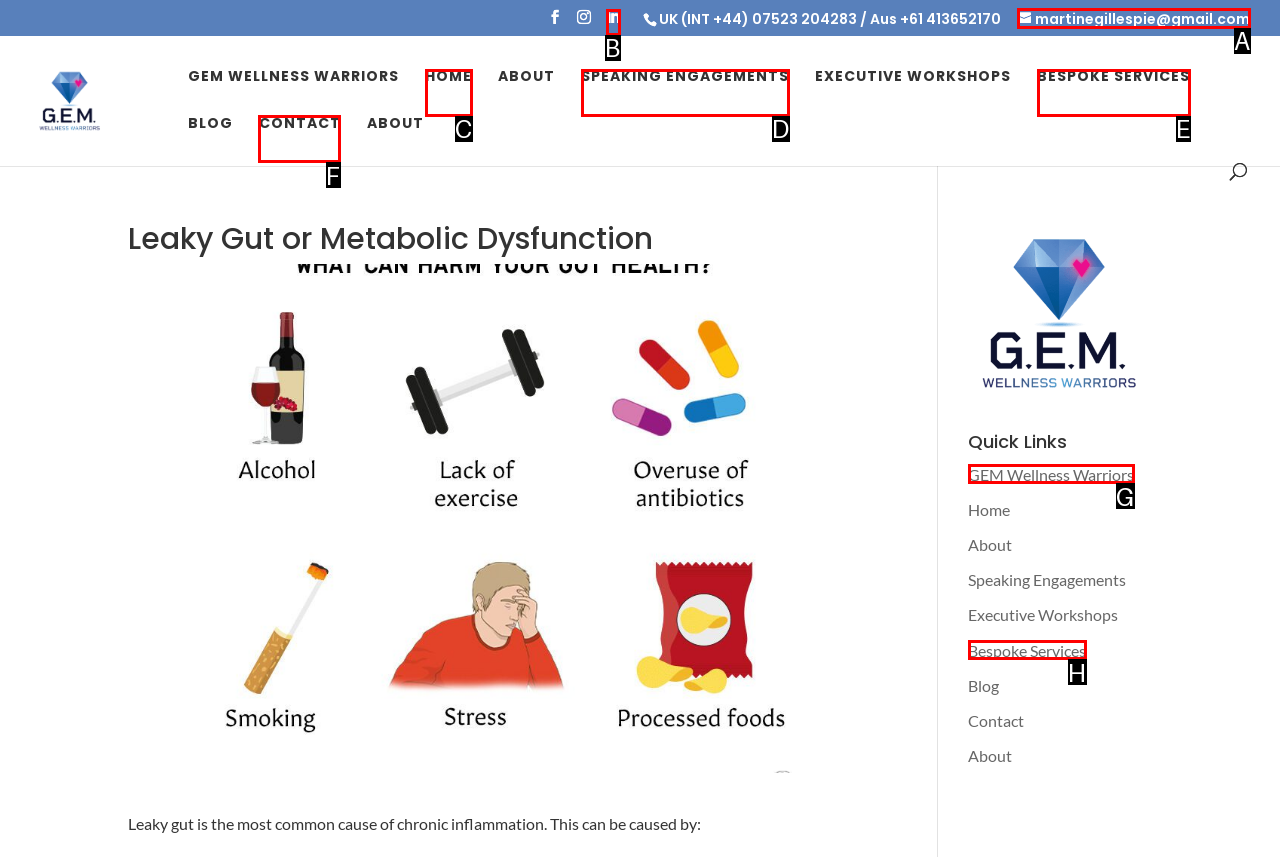Identify the correct UI element to click on to achieve the task: Contact GEM Wellness Warriors. Provide the letter of the appropriate element directly from the available choices.

F